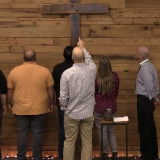Respond with a single word or phrase:
What is the mood of the atmosphere?

Reverent and contemplative